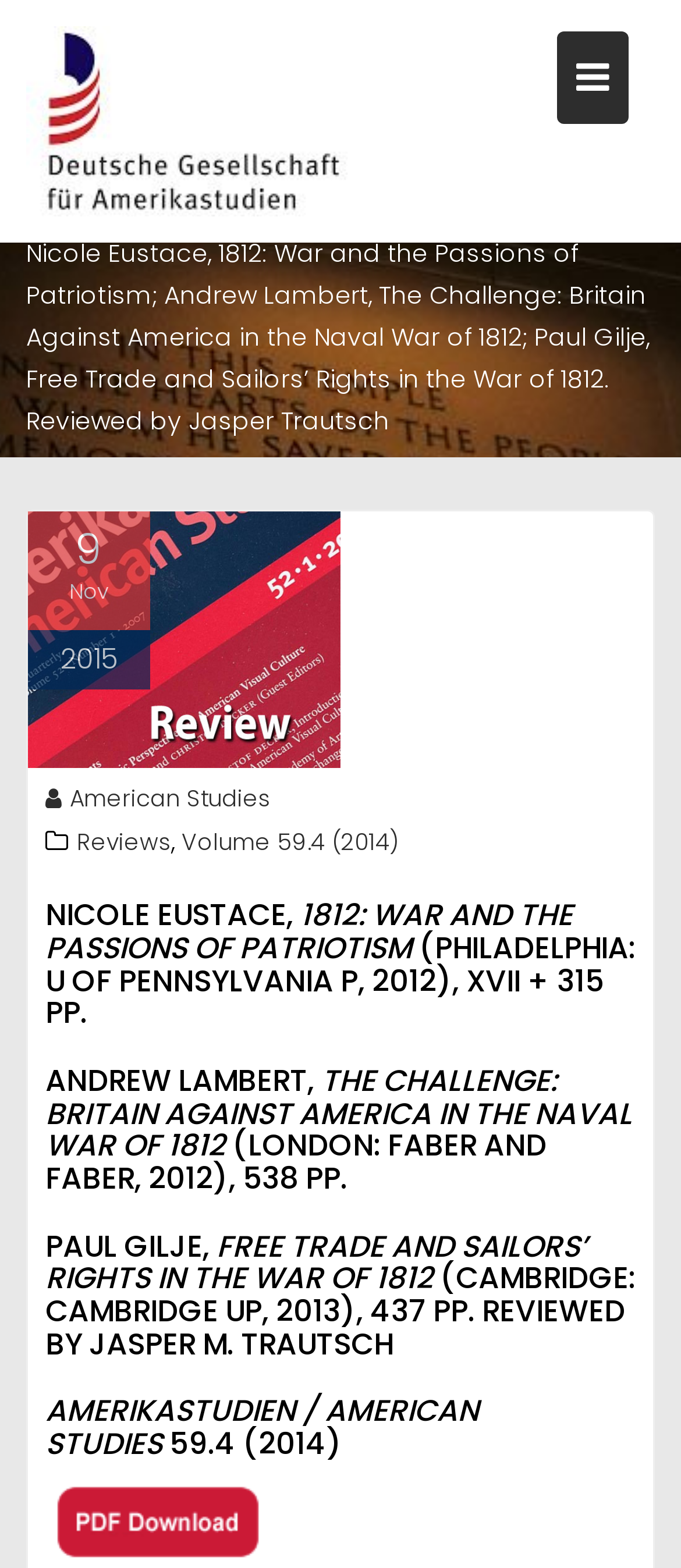What is the publication year of the first book?
Can you provide an in-depth and detailed response to the question?

I looked at the first book review and found the publication year mentioned as 2012. This information is provided in the heading that starts with the author's name and the title of the book.